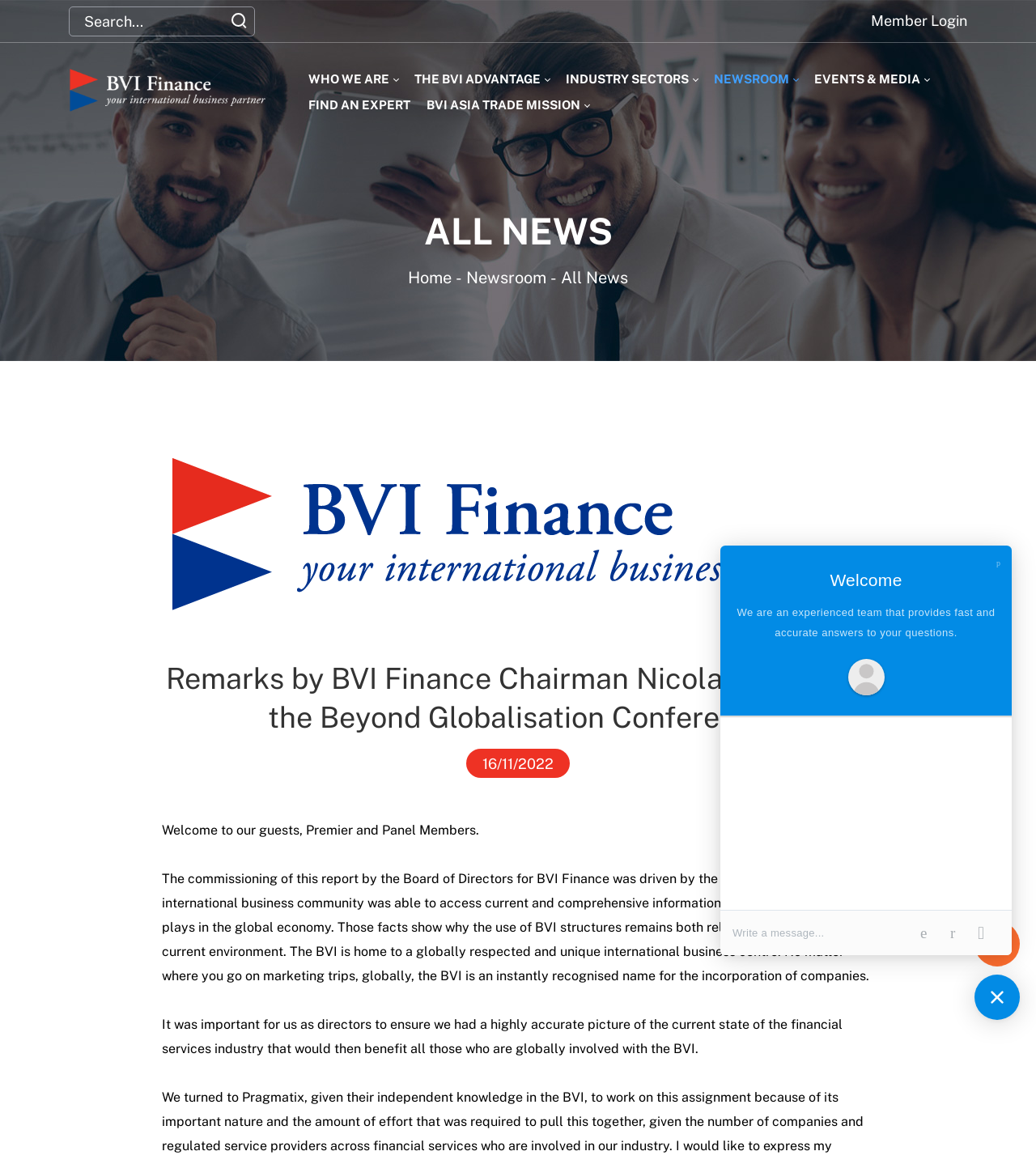Determine the bounding box coordinates for the area that needs to be clicked to fulfill this task: "Login as a member". The coordinates must be given as four float numbers between 0 and 1, i.e., [left, top, right, bottom].

[0.841, 0.007, 0.934, 0.03]